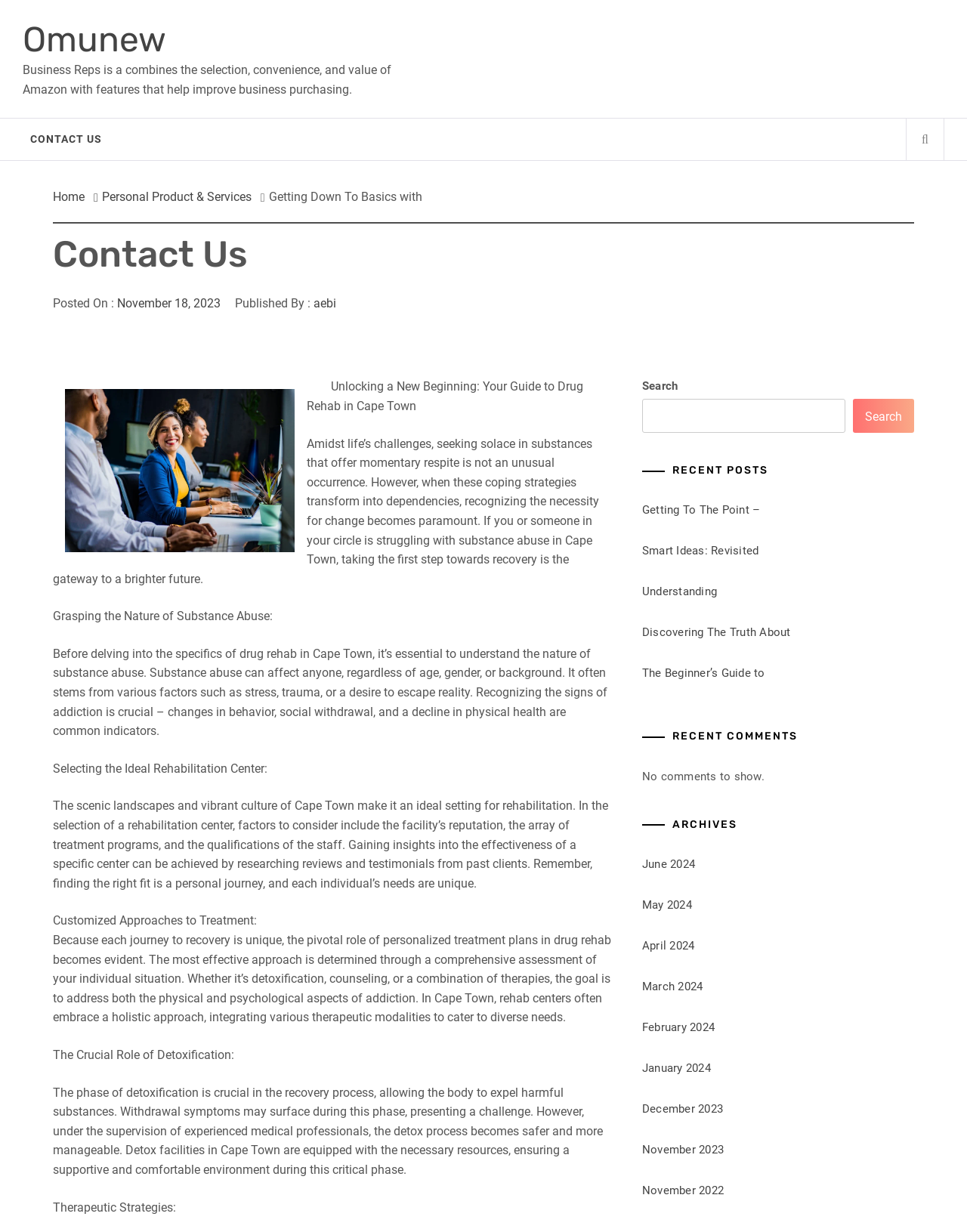Refer to the image and provide a thorough answer to this question:
What is the topic of the article?

The topic of the article can be inferred from the content of the article, which discusses substance abuse, rehabilitation centers, and treatment approaches in Cape Town.